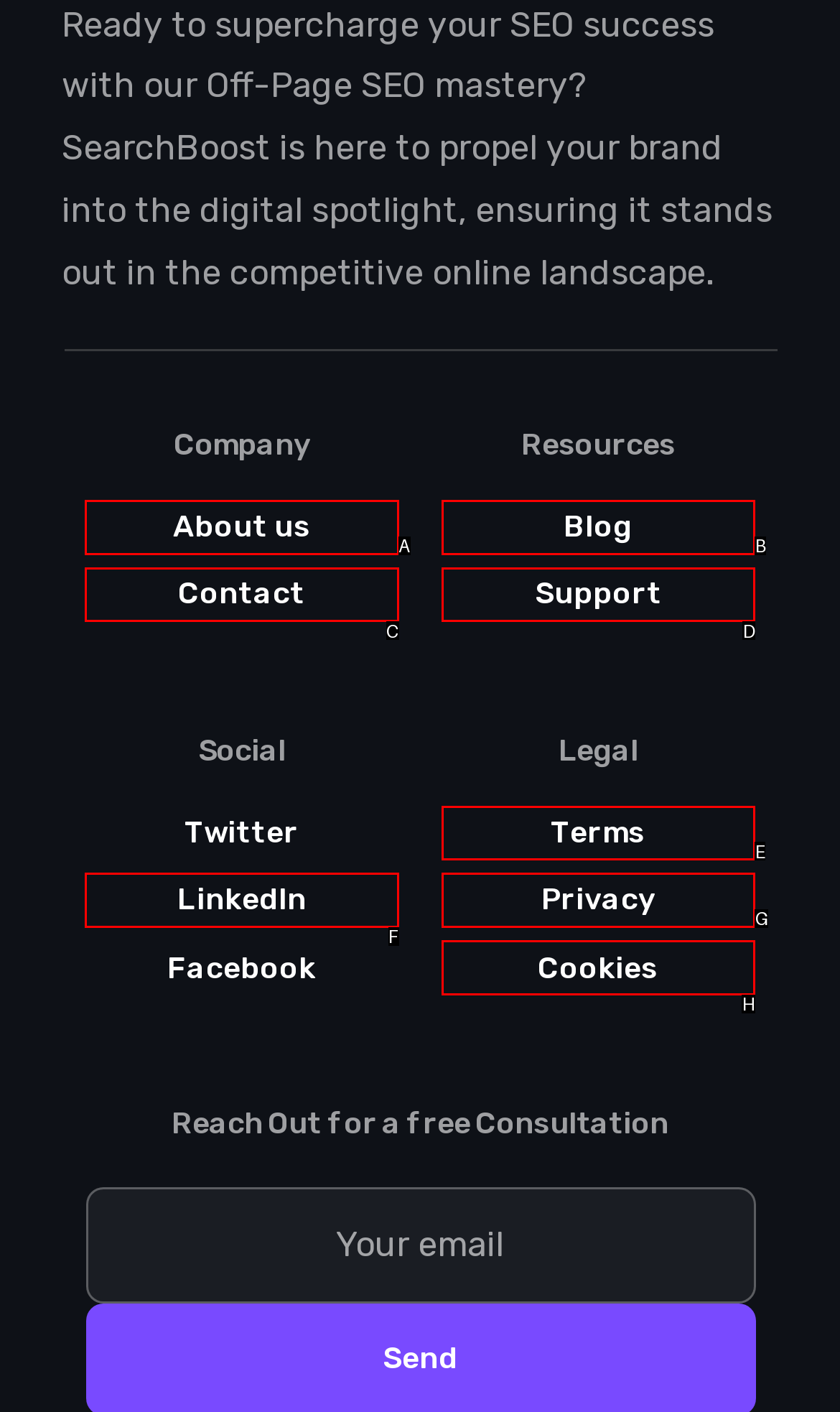Select the letter that corresponds to the UI element described as: About us
Answer by providing the letter from the given choices.

A